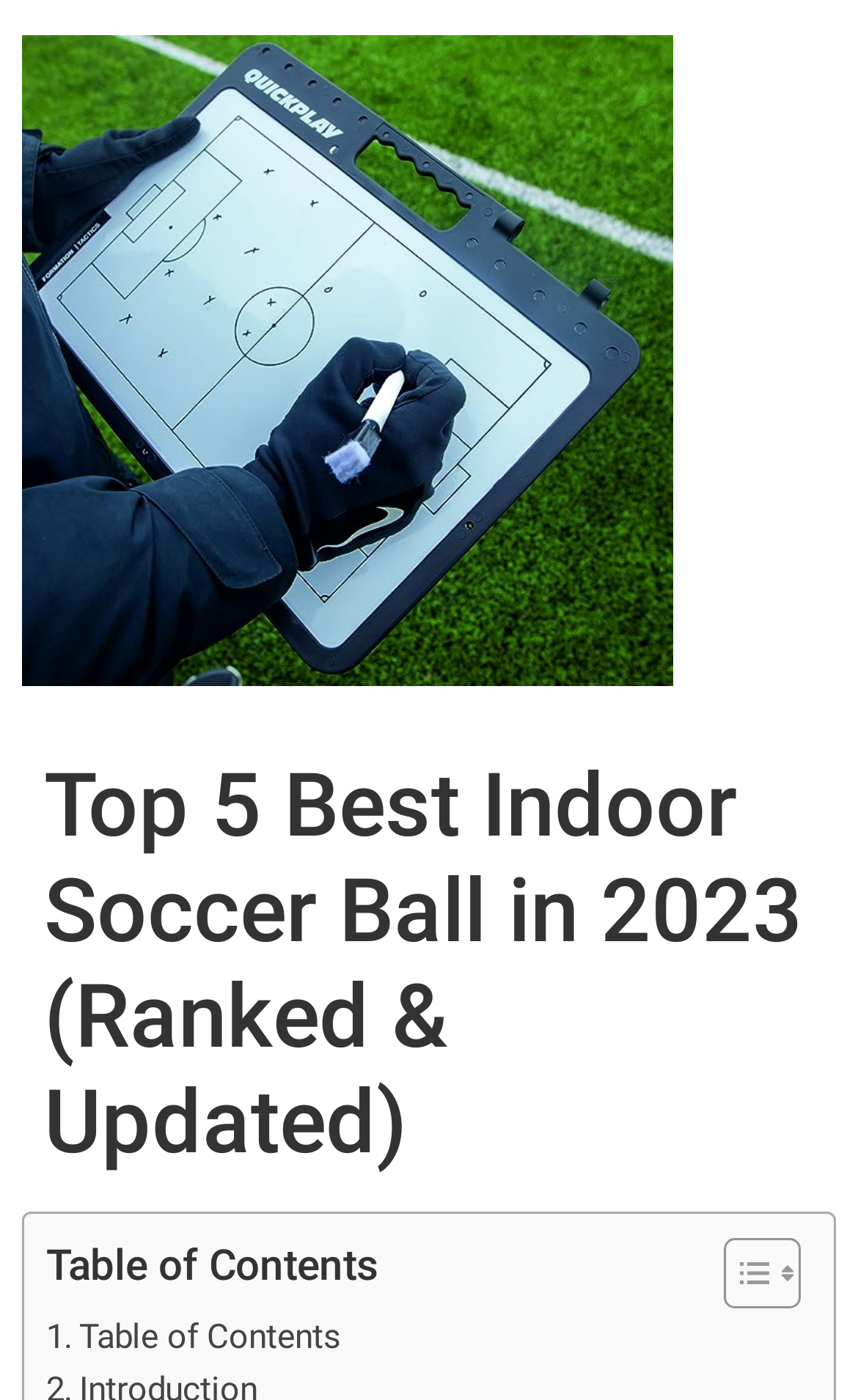Reply to the question with a brief word or phrase: What is the purpose of the button with two images?

Toggle Table of Content